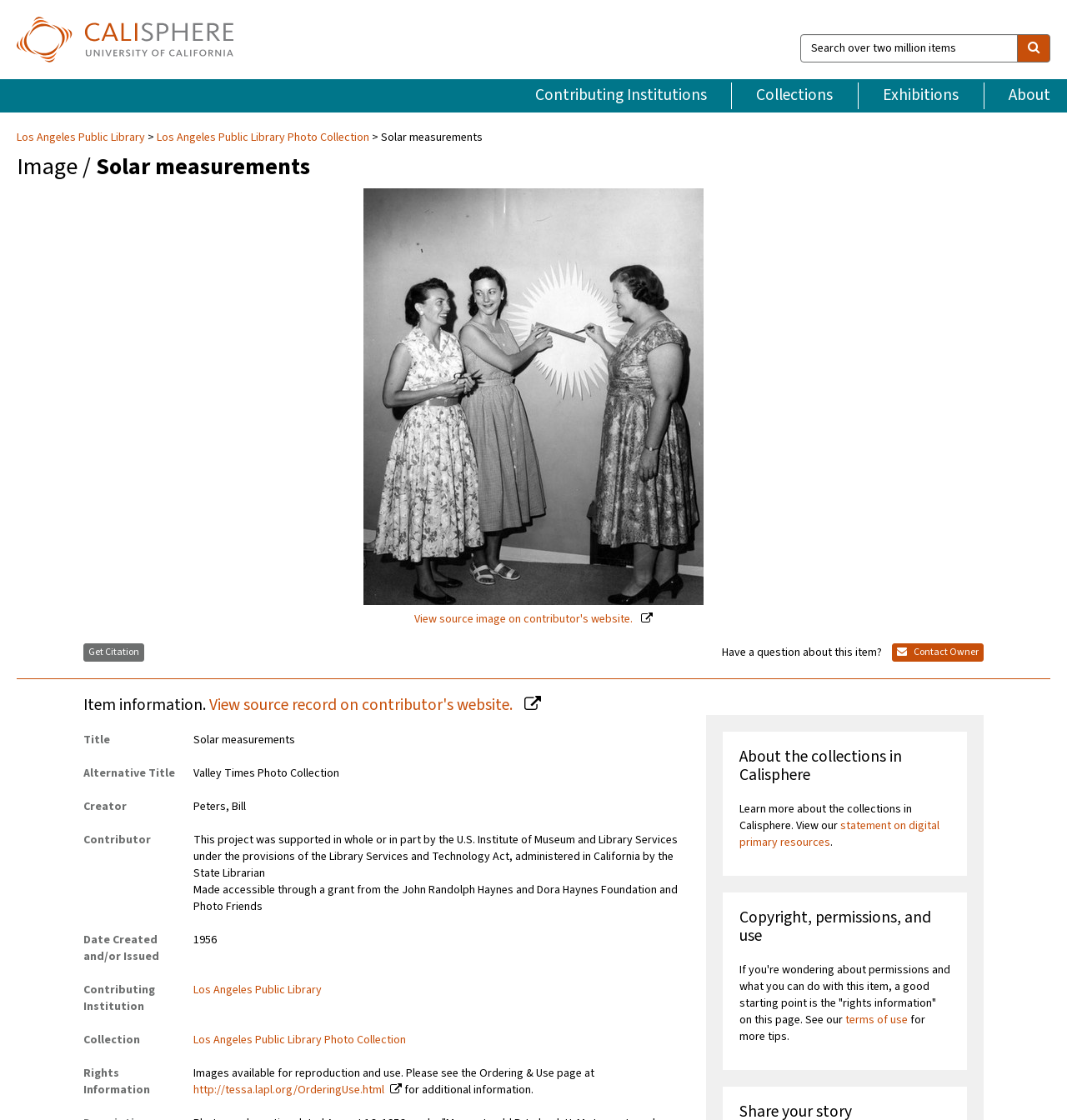Identify the bounding box coordinates of the region that should be clicked to execute the following instruction: "Contact Owner".

[0.836, 0.575, 0.922, 0.591]